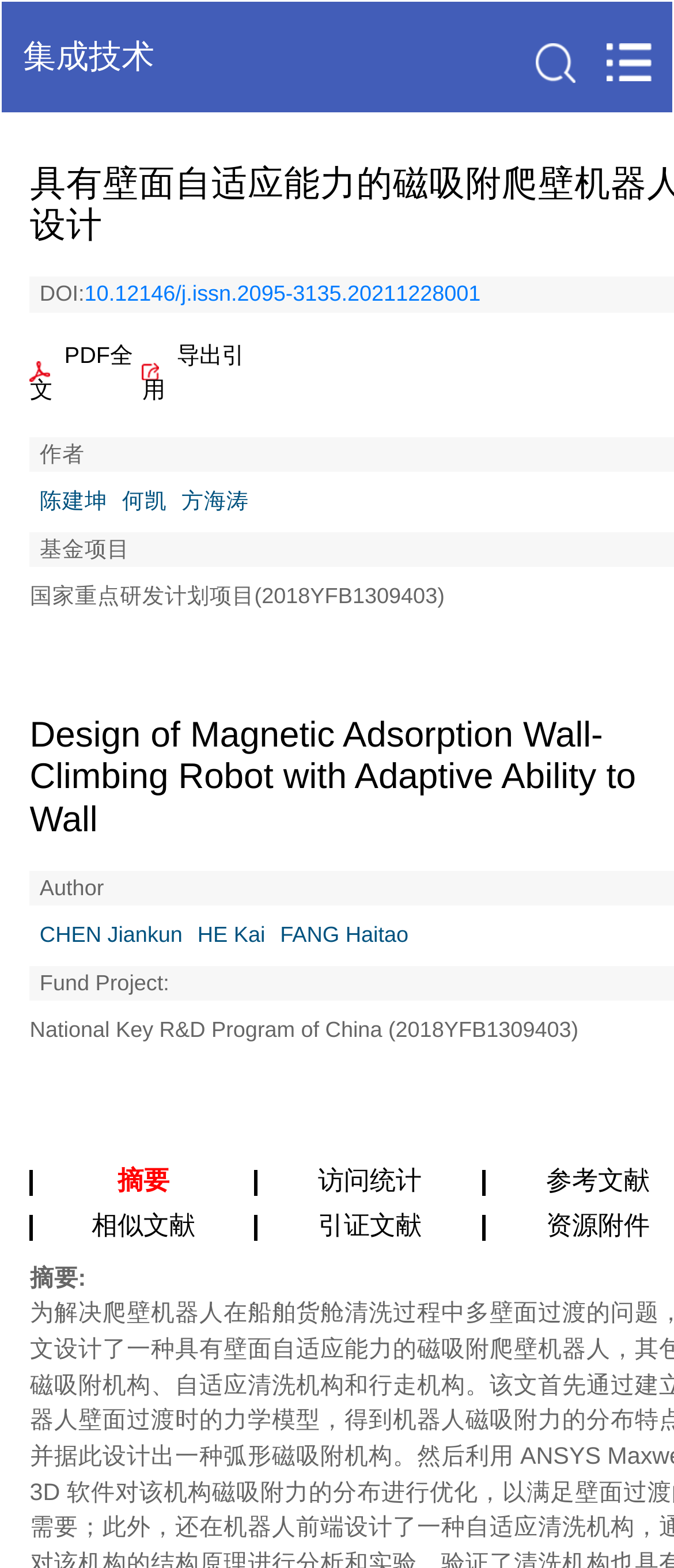What is the title of this article in English?
Answer the question with a detailed and thorough explanation.

I found the title by looking at the static text element with the longest text, which is likely to be the title of the article.